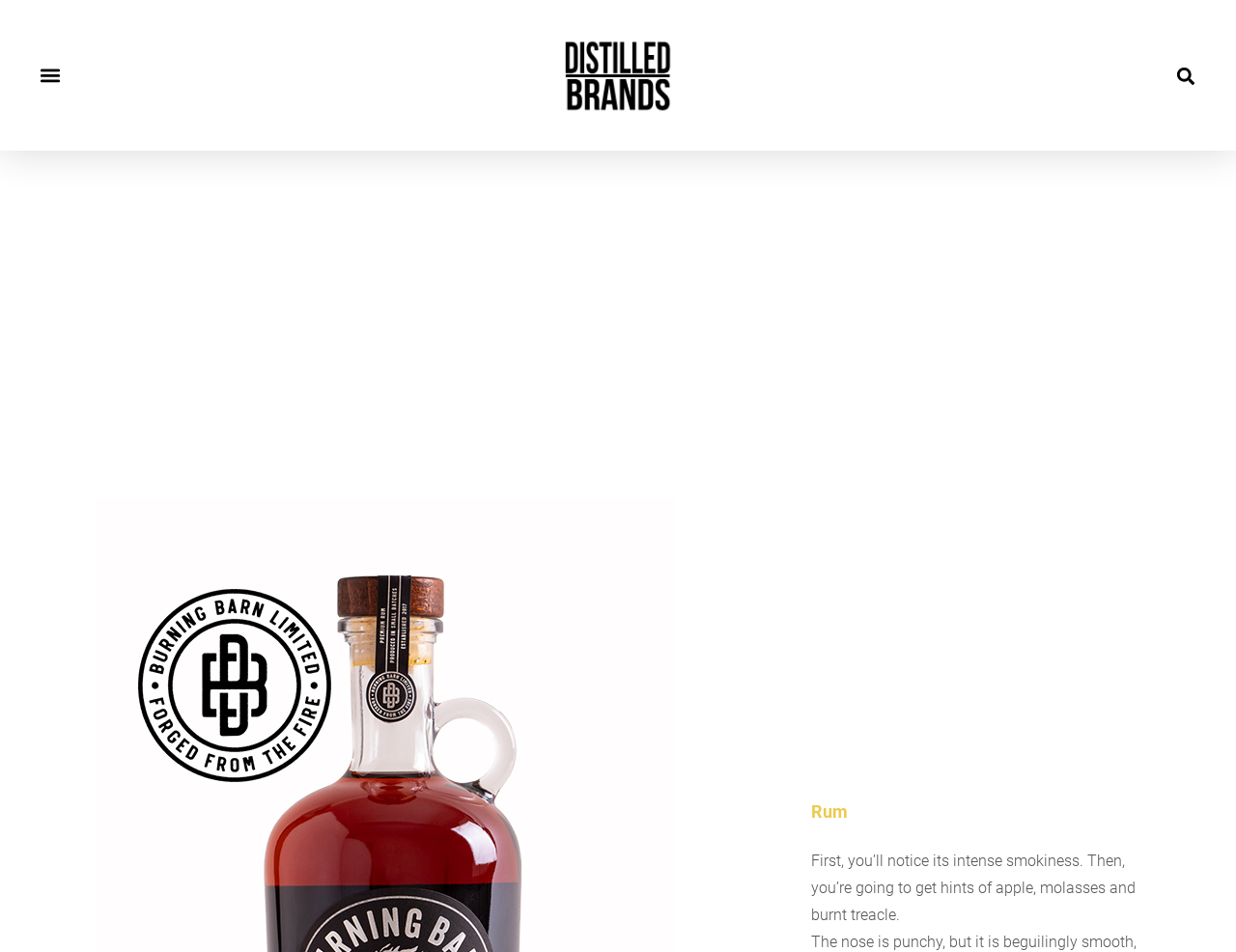What is the flavor profile of Burning Barn Smoked Rum?
Please respond to the question with a detailed and thorough explanation.

I read the StaticText element at the bottom of the webpage, which describes the flavor profile of Burning Barn Smoked Rum as 'intense smokiness' with hints of 'apple, molasses and burnt treacle'.